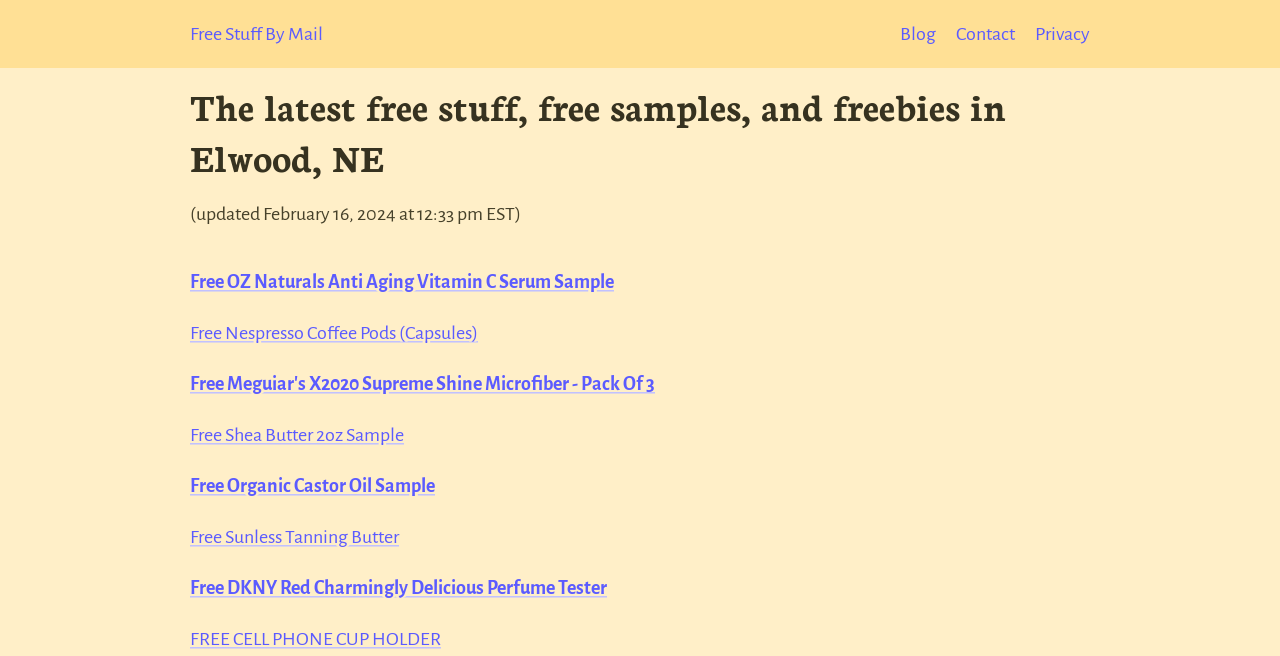Describe the webpage meticulously, covering all significant aspects.

The webpage is about free stuff, freebies, and free samples available in Elwood, NE. At the top, there is a heading that reads "The latest free stuff, free samples, and freebies in Elwood, NE" with an update timestamp below it, indicating that the list is updated every 20 minutes. 

On the top left, there is a link to "Free Stuff By Mail" and on the top right, there are links to "Blog", "Contact", and "Privacy" in sequence. 

Below the heading, there is a list of free items, including free samples of OZ Naturals Anti Aging Vitamin C Serum, Nespresso Coffee Pods, Meguiar's X2020 Supreme Shine Microfiber, Shea Butter, Organic Castor Oil, Sunless Tanning Butter, DKNY Red Charmingly Delicious Perfume Tester, and a free cell phone cup holder. Each item is represented by a link, and they are arranged vertically from top to bottom on the left side of the page.